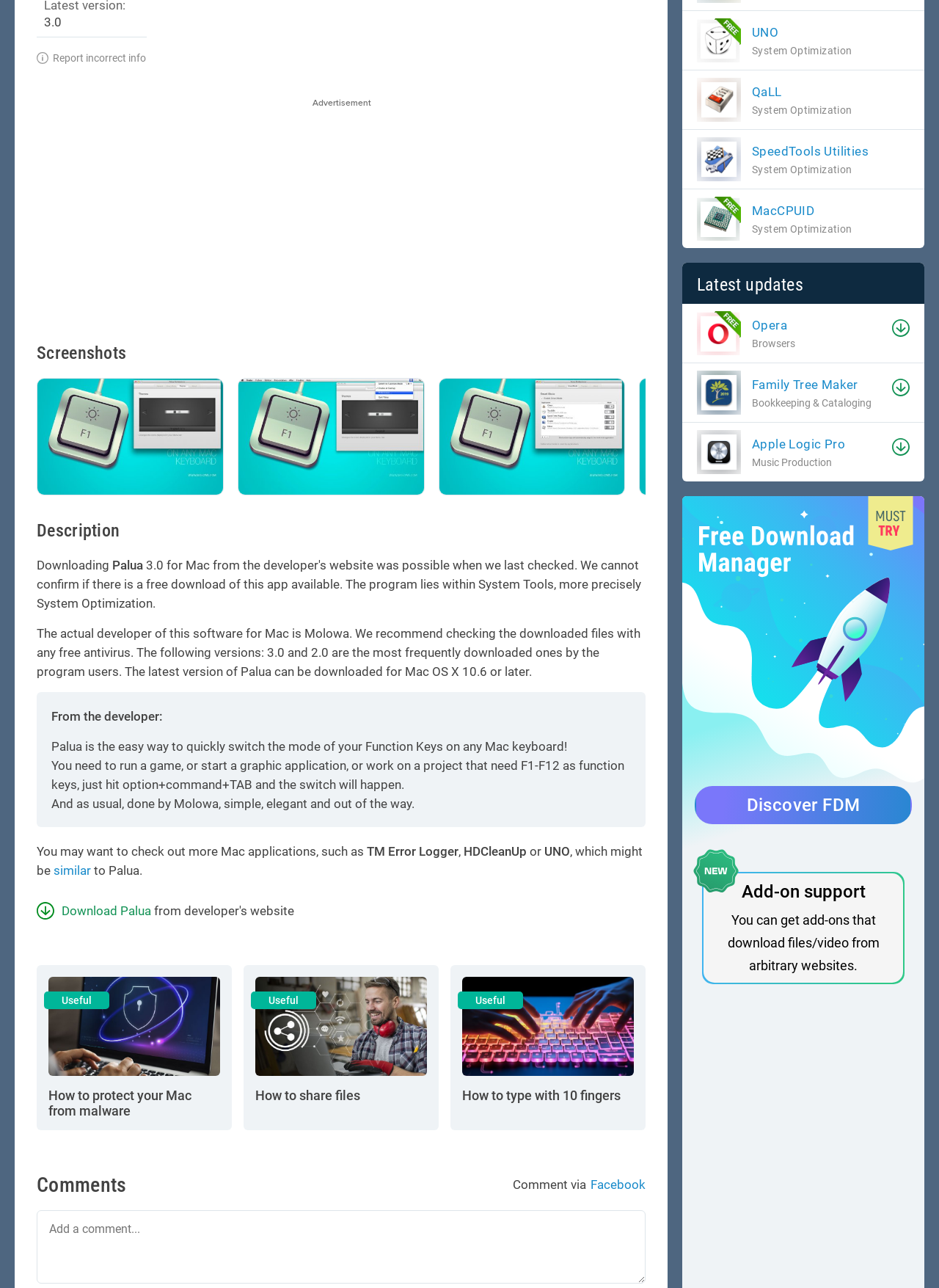Determine the bounding box coordinates of the UI element described below. Use the format (top-left x, top-left y, bottom-right x, bottom-right y) with floating point numbers between 0 and 1: SpeedTools Utilities System Optimization

[0.742, 0.107, 0.925, 0.141]